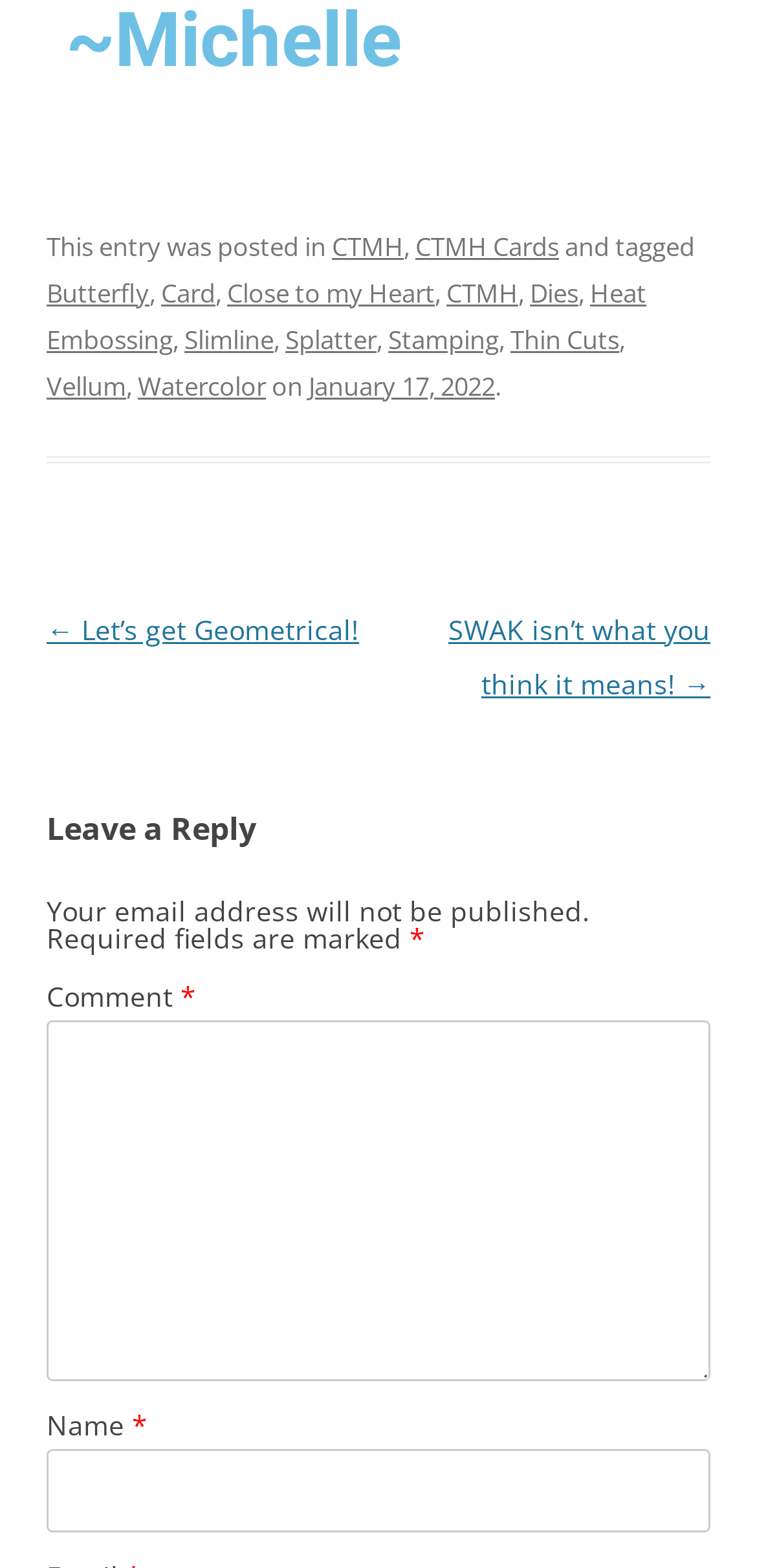Provide your answer in one word or a succinct phrase for the question: 
What is required to leave a reply?

Name and Comment